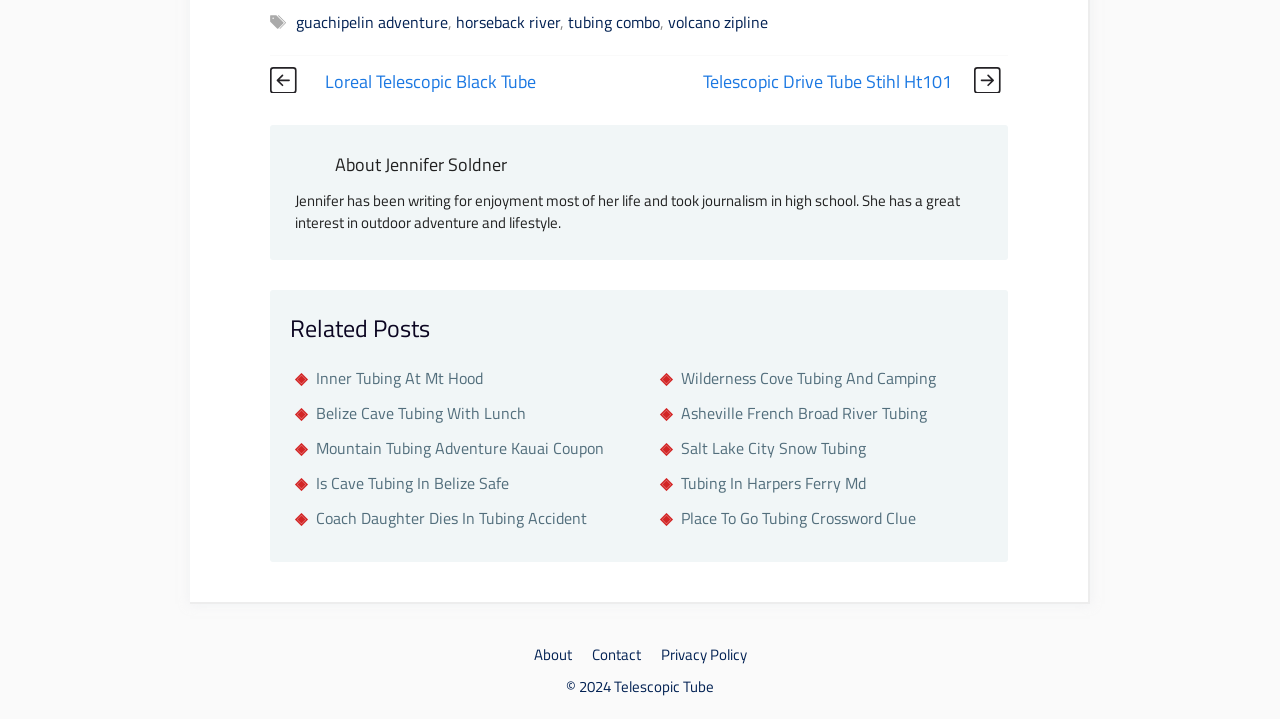What is the category of the links in the footer?
Using the image, respond with a single word or phrase.

Outdoor adventure